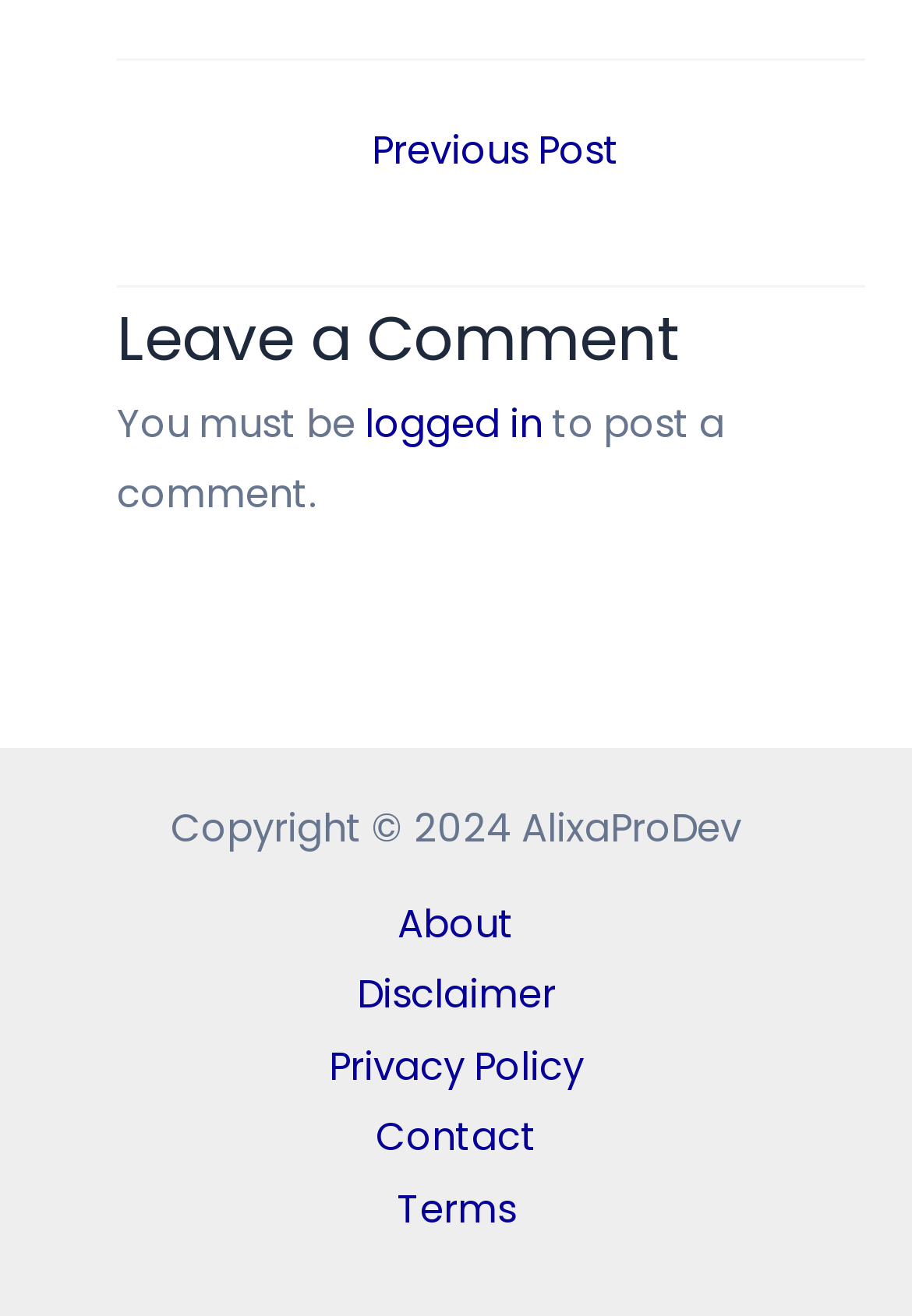Locate the bounding box coordinates for the element described below: "← Previous Post". The coordinates must be four float values between 0 and 1, formatted as [left, top, right, bottom].

[0.133, 0.102, 0.954, 0.131]